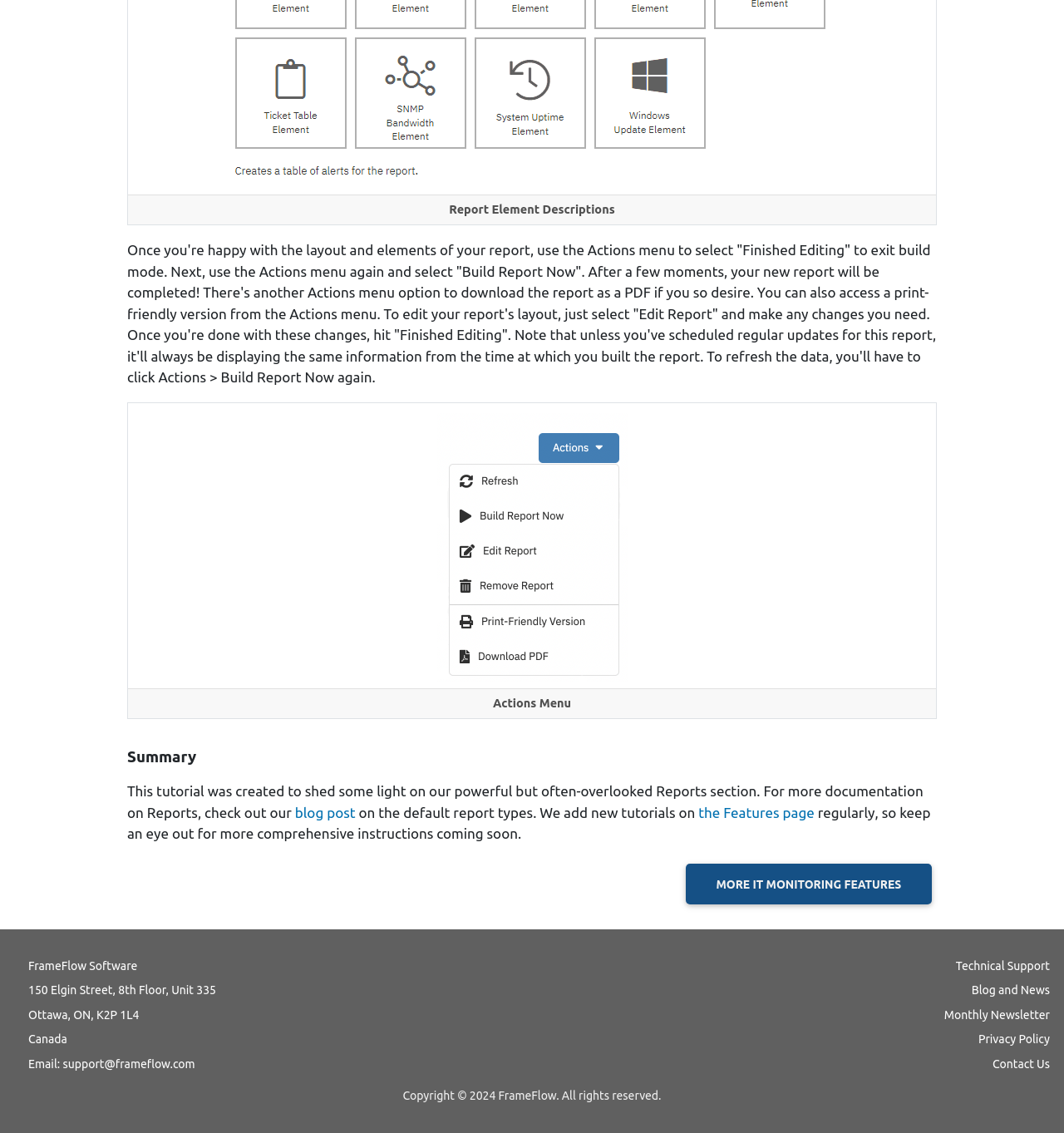Highlight the bounding box coordinates of the element that should be clicked to carry out the following instruction: "Click the 'the Features page' link". The coordinates must be given as four float numbers ranging from 0 to 1, i.e., [left, top, right, bottom].

[0.656, 0.71, 0.765, 0.724]